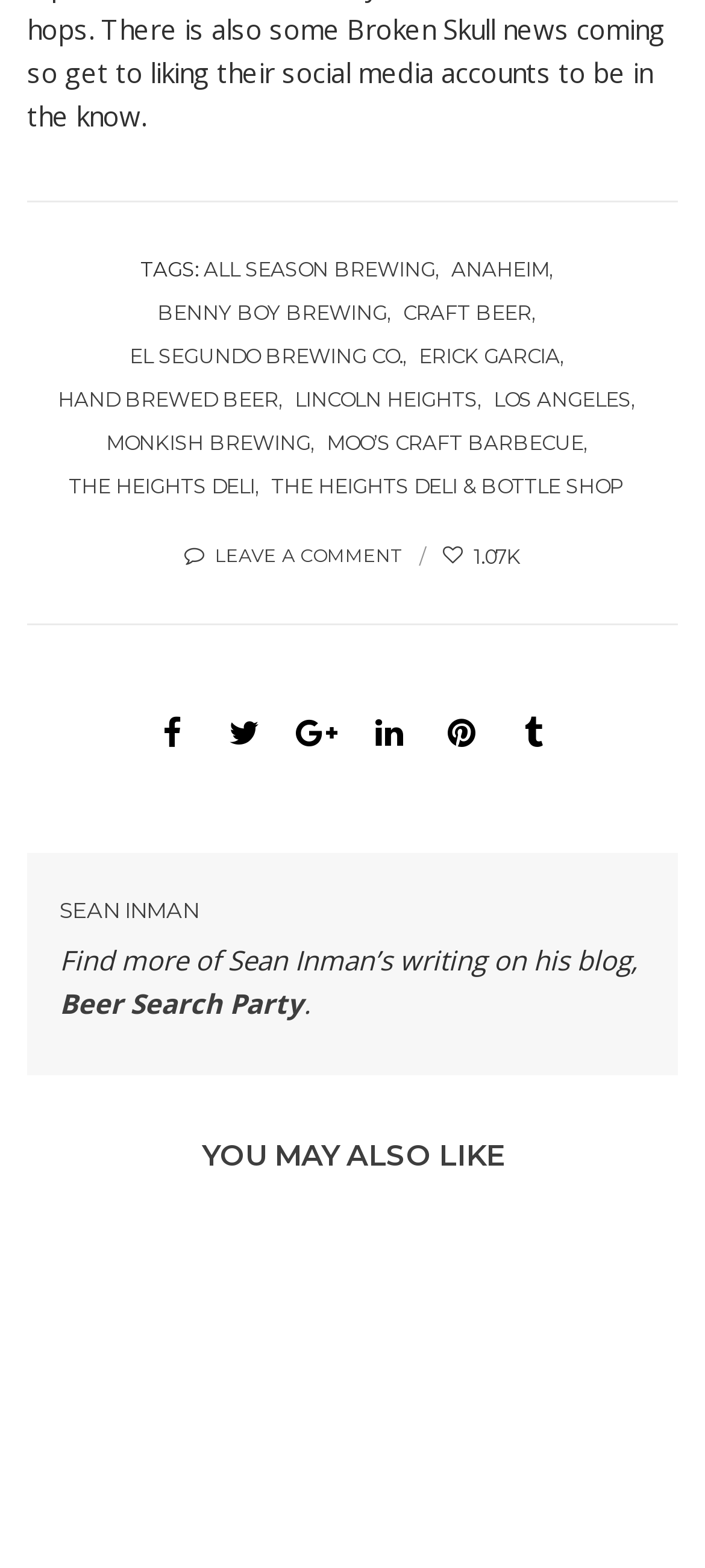Please answer the following question using a single word or phrase: 
What is the name of the author?

SEAN INMAN